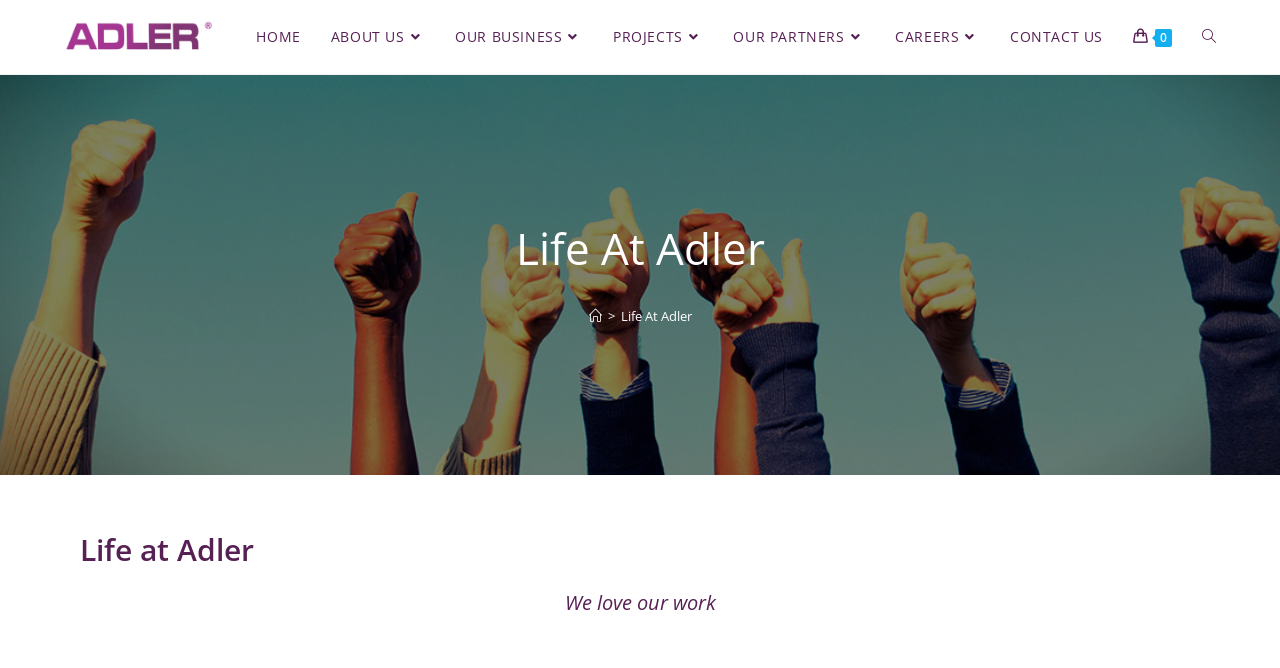What is the name of the current page?
Please answer the question with as much detail and depth as you can.

The name of the current page can be determined by looking at the root element's text, which is 'Life At Adler – Solar'. The '– Solar' part might be a subtitle or a description, but the main title is 'Life At Adler'.